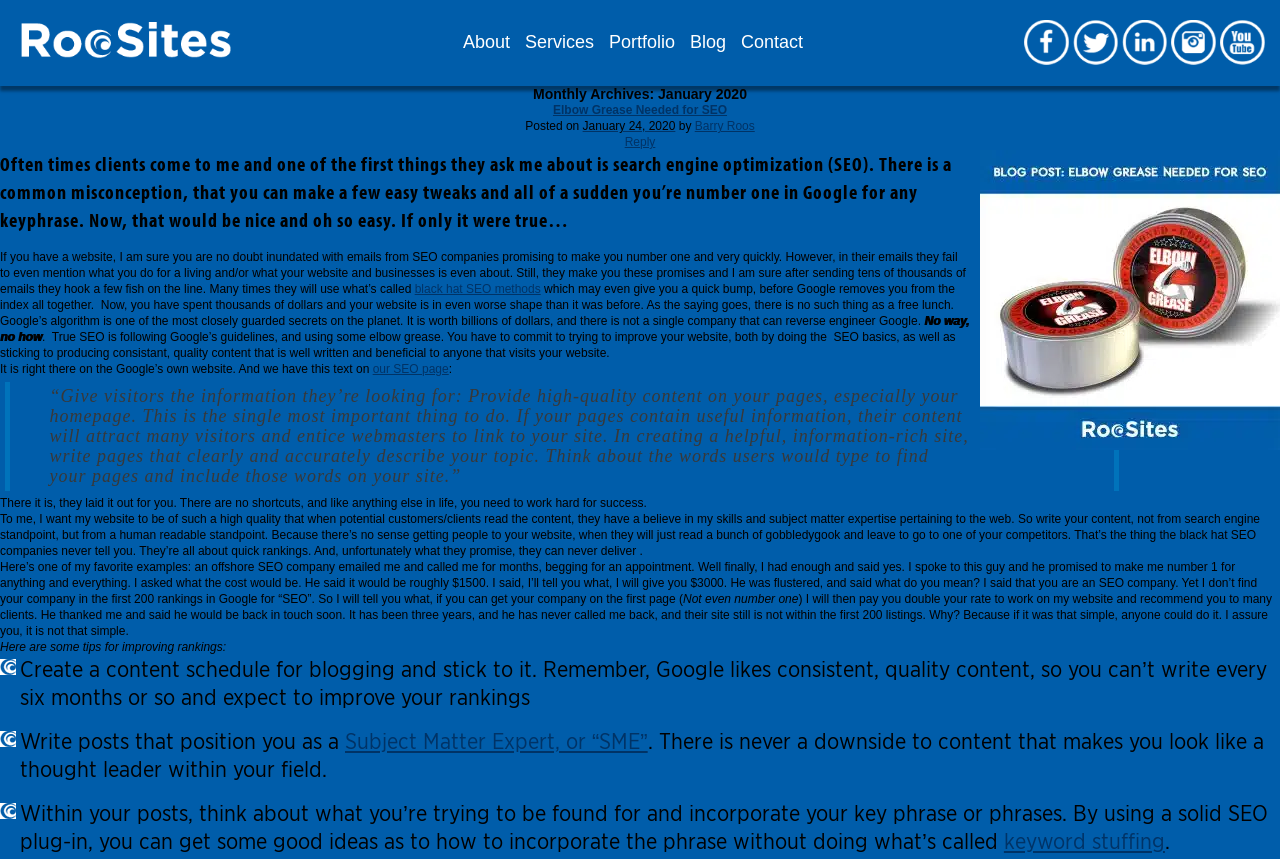Use the details in the image to answer the question thoroughly: 
What is the topic of the blog post?

The topic of the blog post can be inferred from the content of the post, which discusses search engine optimization (SEO) and its importance for websites.